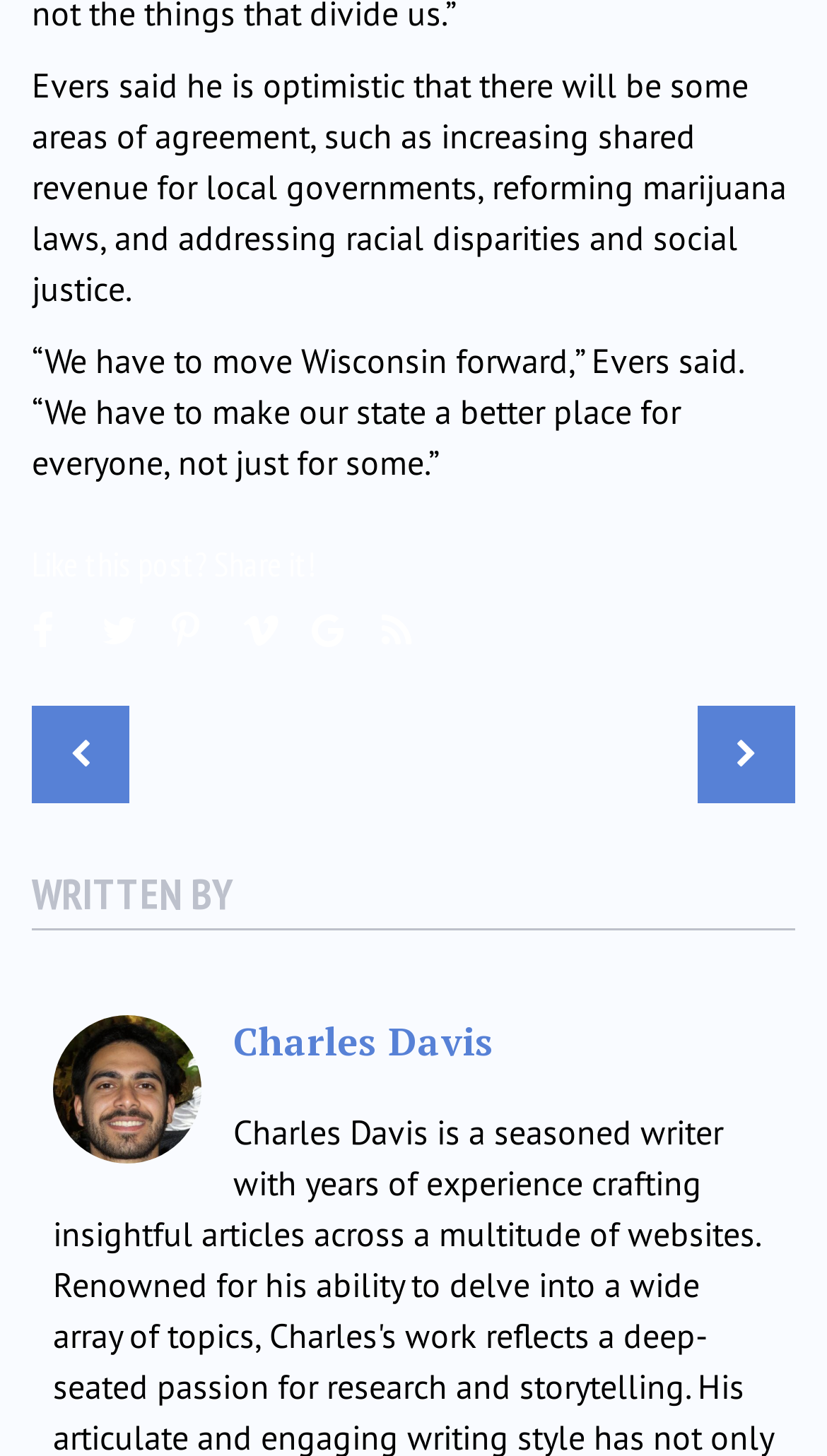Respond with a single word or short phrase to the following question: 
What is the topic of the post?

Wisconsin politics